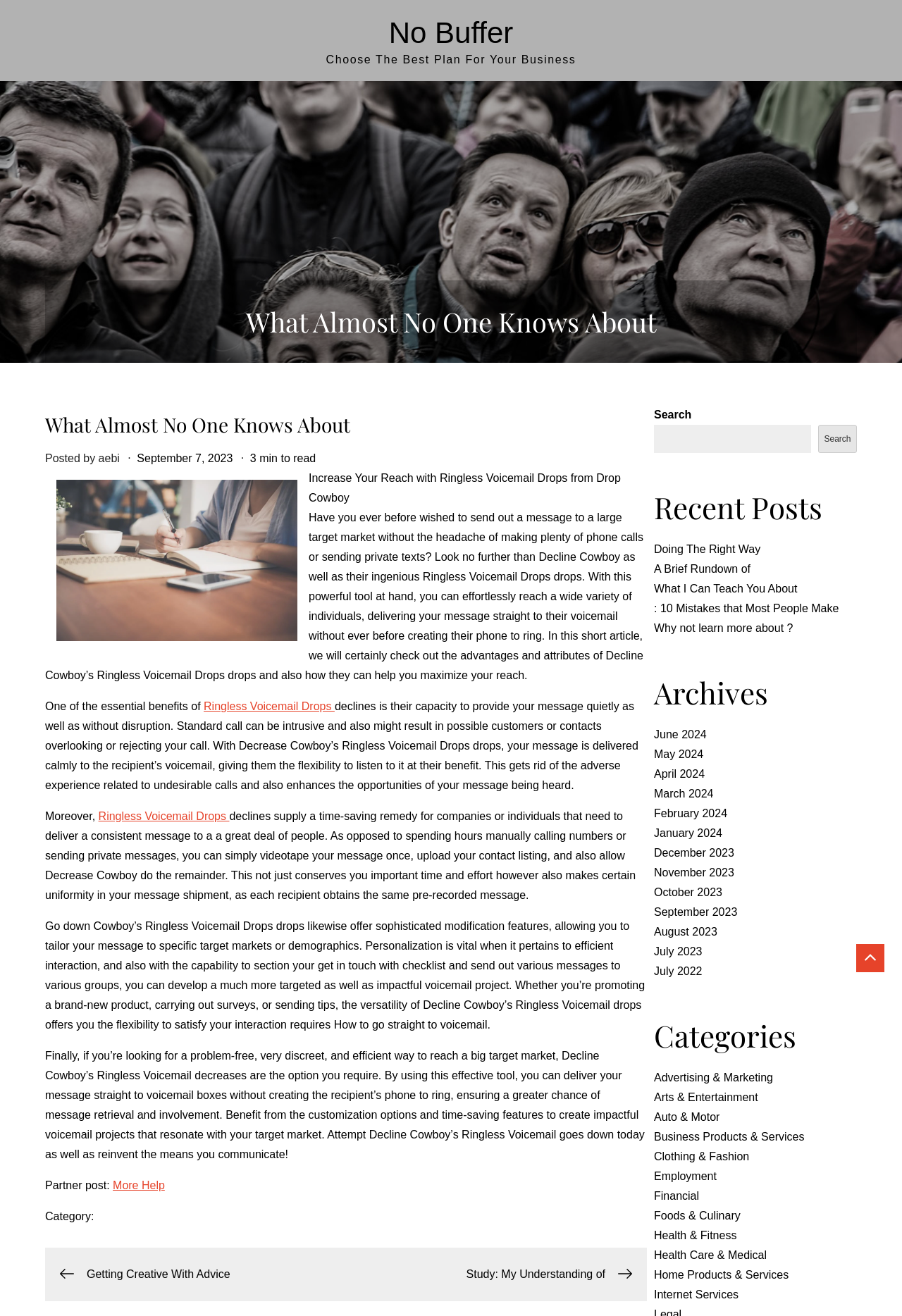Provide your answer in a single word or phrase: 
What is the date of the article?

September 7, 2023